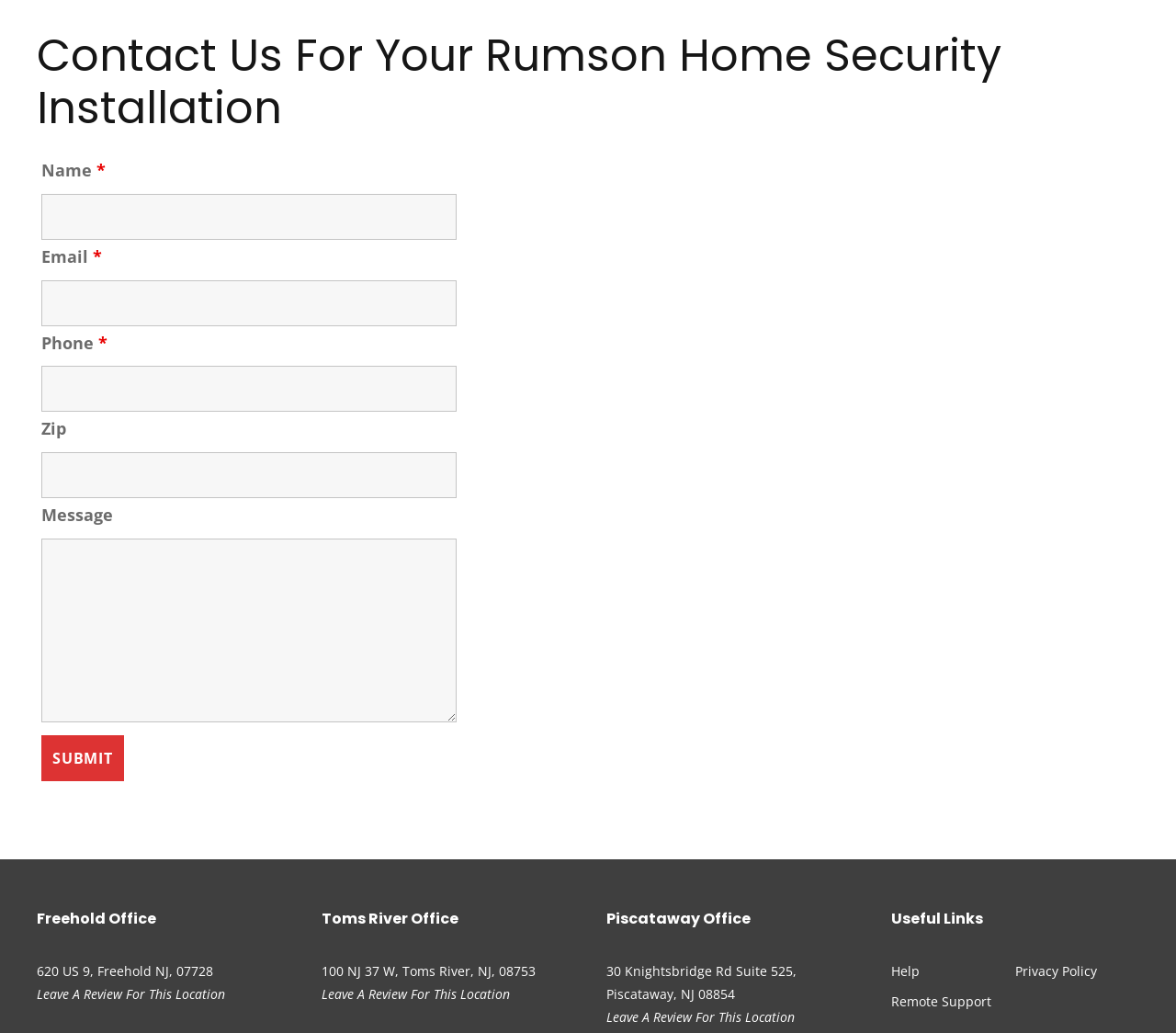Identify the bounding box coordinates of the HTML element based on this description: "aria-describedby="nf-error-11_1" name="fname"".

[0.035, 0.188, 0.388, 0.232]